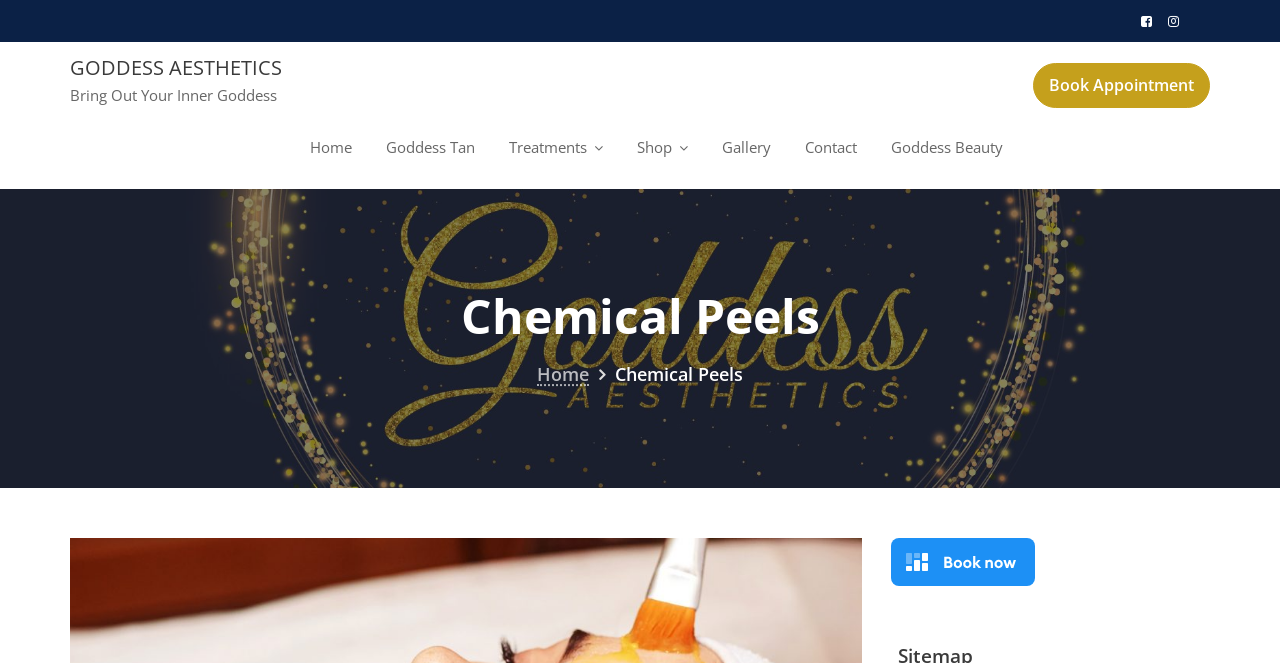What is the name of the aesthetics company?
Please provide a comprehensive answer based on the contents of the image.

I determined the answer by looking at the top-left corner of the webpage, where the company name 'Goddess Aesthetics' is displayed as a link.